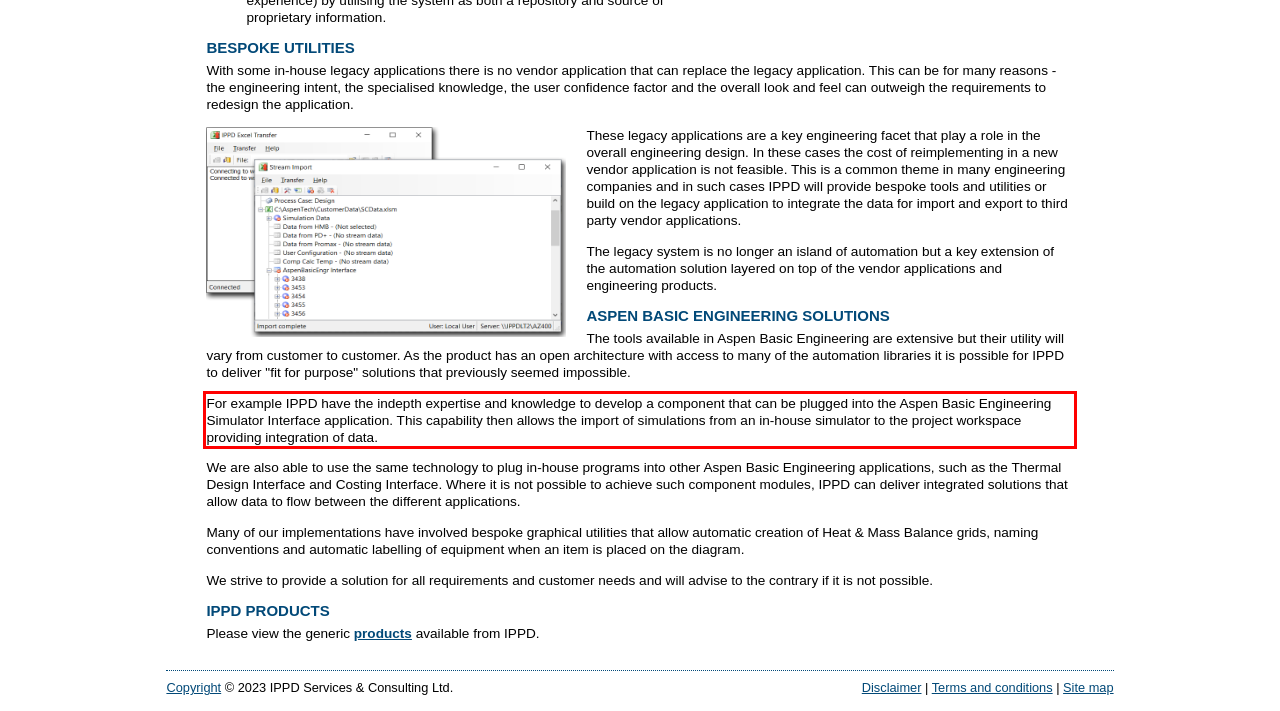Given a screenshot of a webpage with a red bounding box, extract the text content from the UI element inside the red bounding box.

For example IPPD have the indepth expertise and knowledge to develop a component that can be plugged into the Aspen Basic Engineering Simulator Interface application. This capability then allows the import of simulations from an in-house simulator to the project workspace providing integration of data.